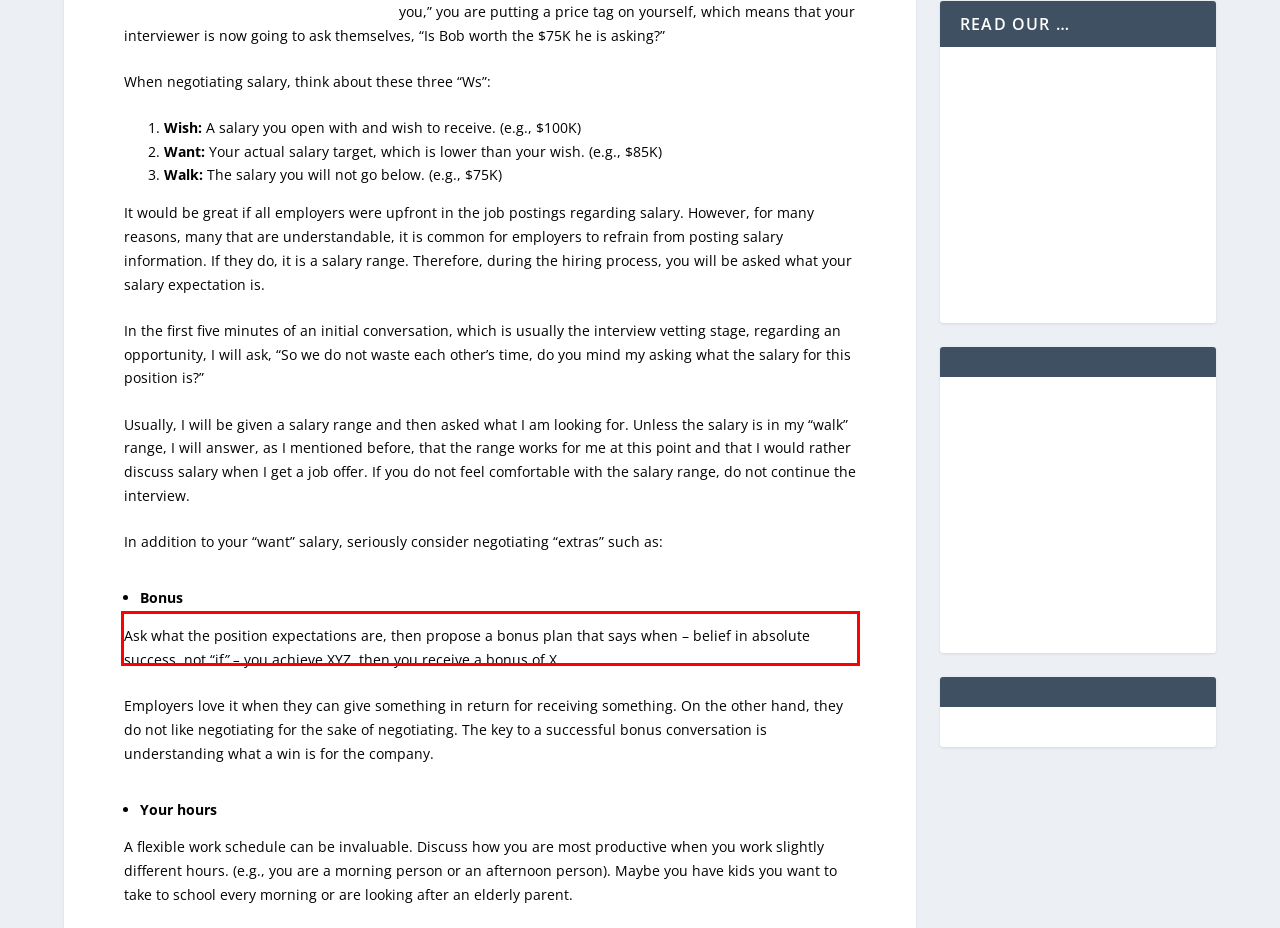Please examine the webpage screenshot containing a red bounding box and use OCR to recognize and output the text inside the red bounding box.

Ask what the position expectations are, then propose a bonus plan that says when – belief in absolute success, not “if” – you achieve XYZ, then you receive a bonus of X.